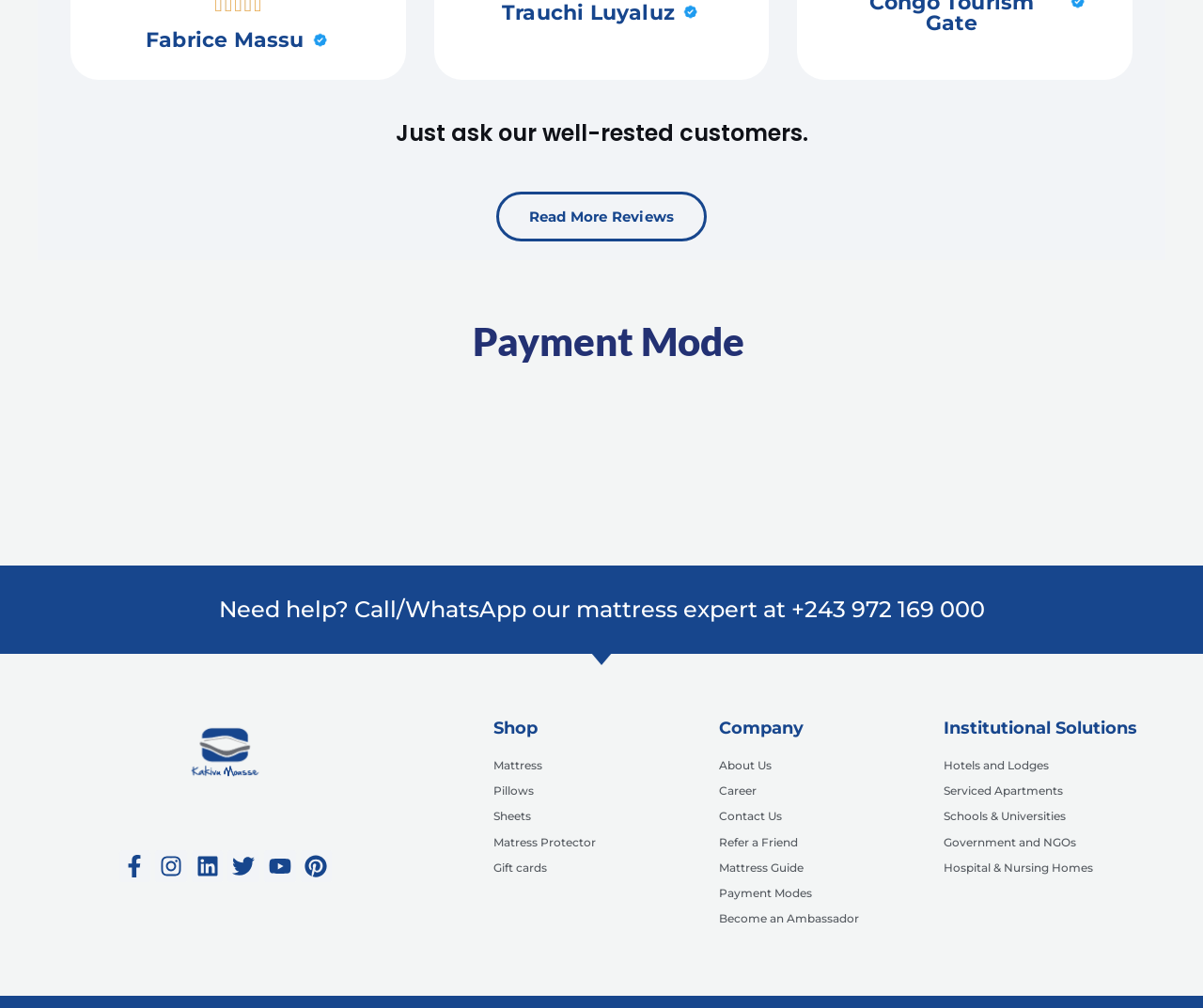What are the social media platforms listed at the bottom of the webpage?
Please provide a single word or phrase as your answer based on the screenshot.

Facebook, Instagram, Linkedin, Twitter, Youtube, Pinterest